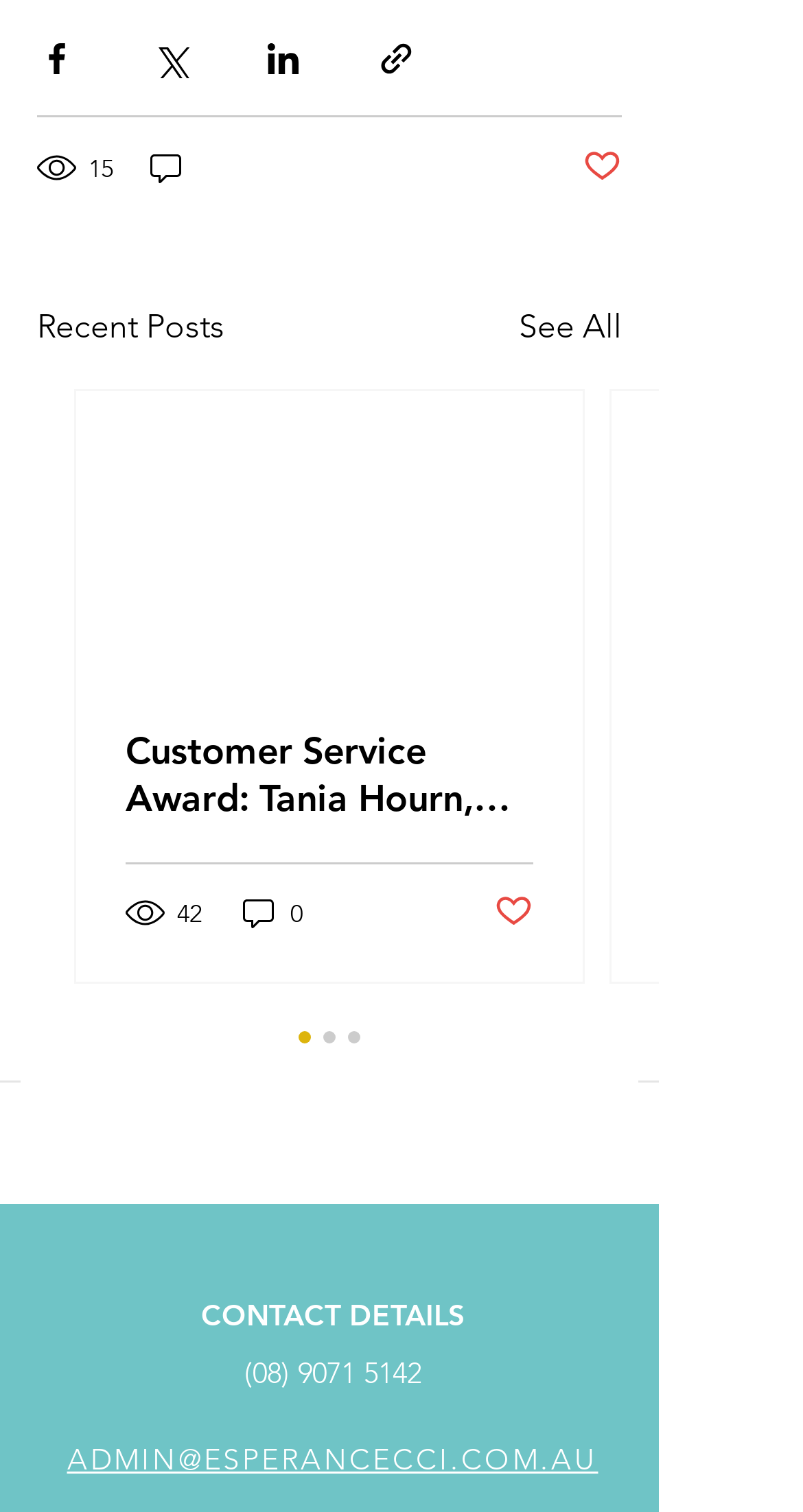Using the provided description Post not marked as liked, find the bounding box coordinates for the UI element. Provide the coordinates in (top-left x, top-left y, bottom-right x, bottom-right y) format, ensuring all values are between 0 and 1.

[0.615, 0.589, 0.664, 0.618]